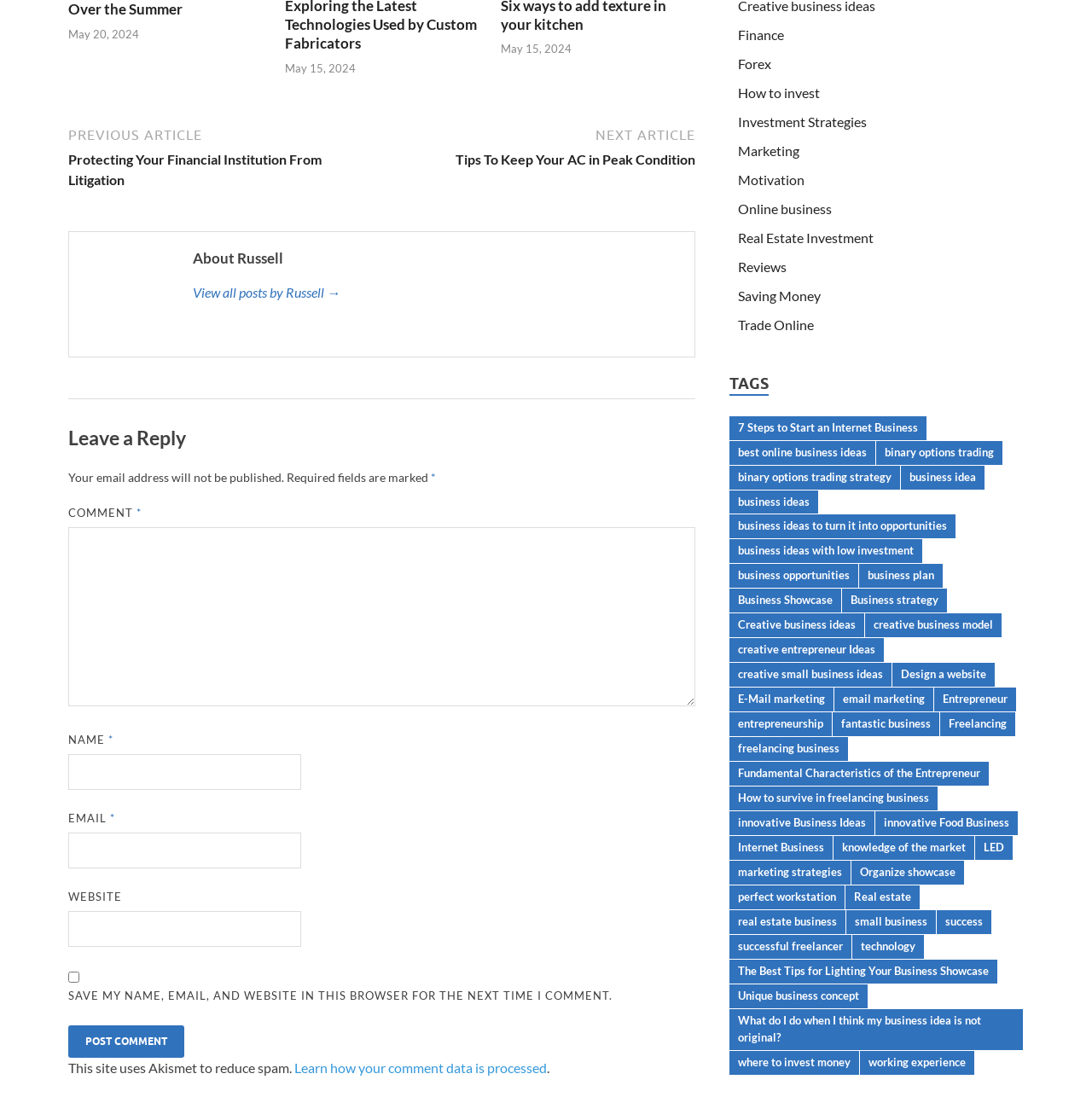Answer the question briefly using a single word or phrase: 
What is the purpose of the text box labeled 'COMMENT'?

To leave a comment